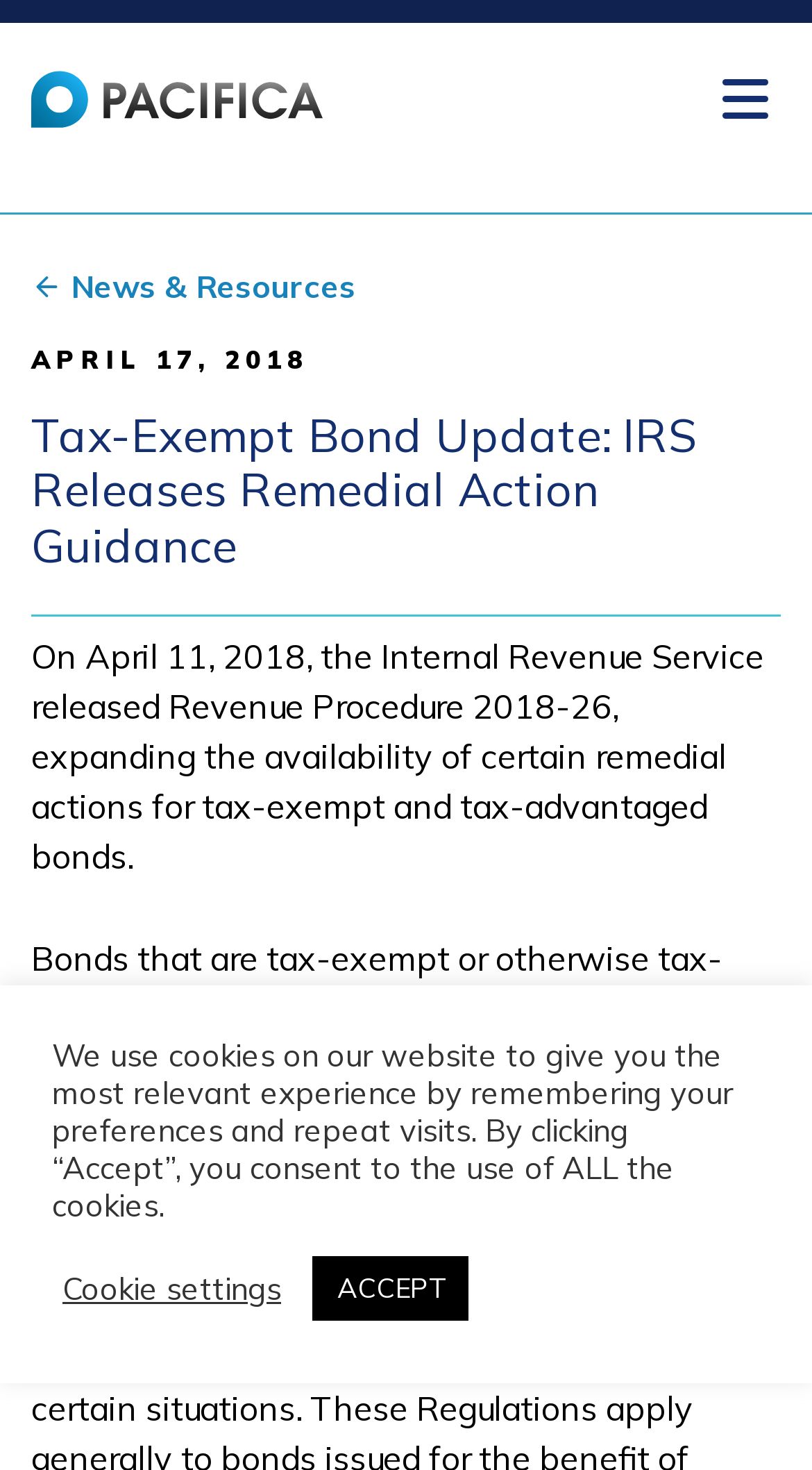Deliver a detailed narrative of the webpage's visual and textual elements.

The webpage is about a tax-exempt bond update, specifically the IRS's release of remedial action guidance. At the top left corner, there is a logo of Pacifica Law Group, accompanied by an image. On the top right corner, there is a button to open and close the navigation menu. 

Below the logo, there is a section with a heading indicating the date "APRIL 17, 2018". Underneath, there is a larger heading that repeats the title "Tax-Exempt Bond Update: IRS Releases Remedial Action Guidance". 

Following the headings, there is a block of text that summarizes the content, stating that the Internal Revenue Service released Revenue Procedure 2018-26 on April 11, 2018, which expands the availability of certain remedial actions for tax-exempt and tax-advantaged bonds.

At the bottom of the page, there is a notice about the use of cookies on the website, which informs users that the website uses cookies to remember their preferences and repeat visits. There are two buttons, "Cookie settings" and "ACCEPT", allowing users to adjust their cookie preferences or consent to the use of all cookies.